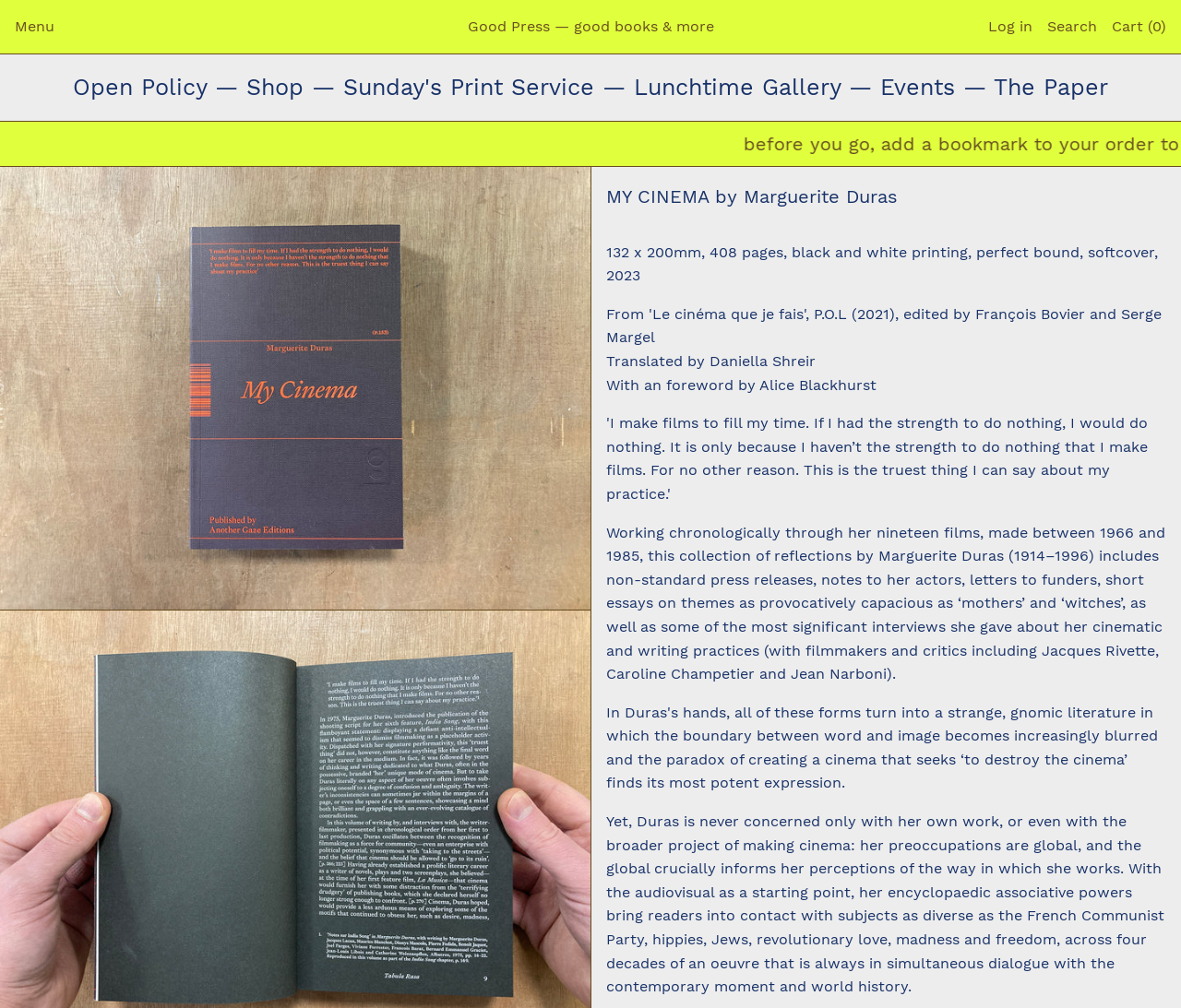Please reply to the following question with a single word or a short phrase:
How many pages does the book have?

408 pages